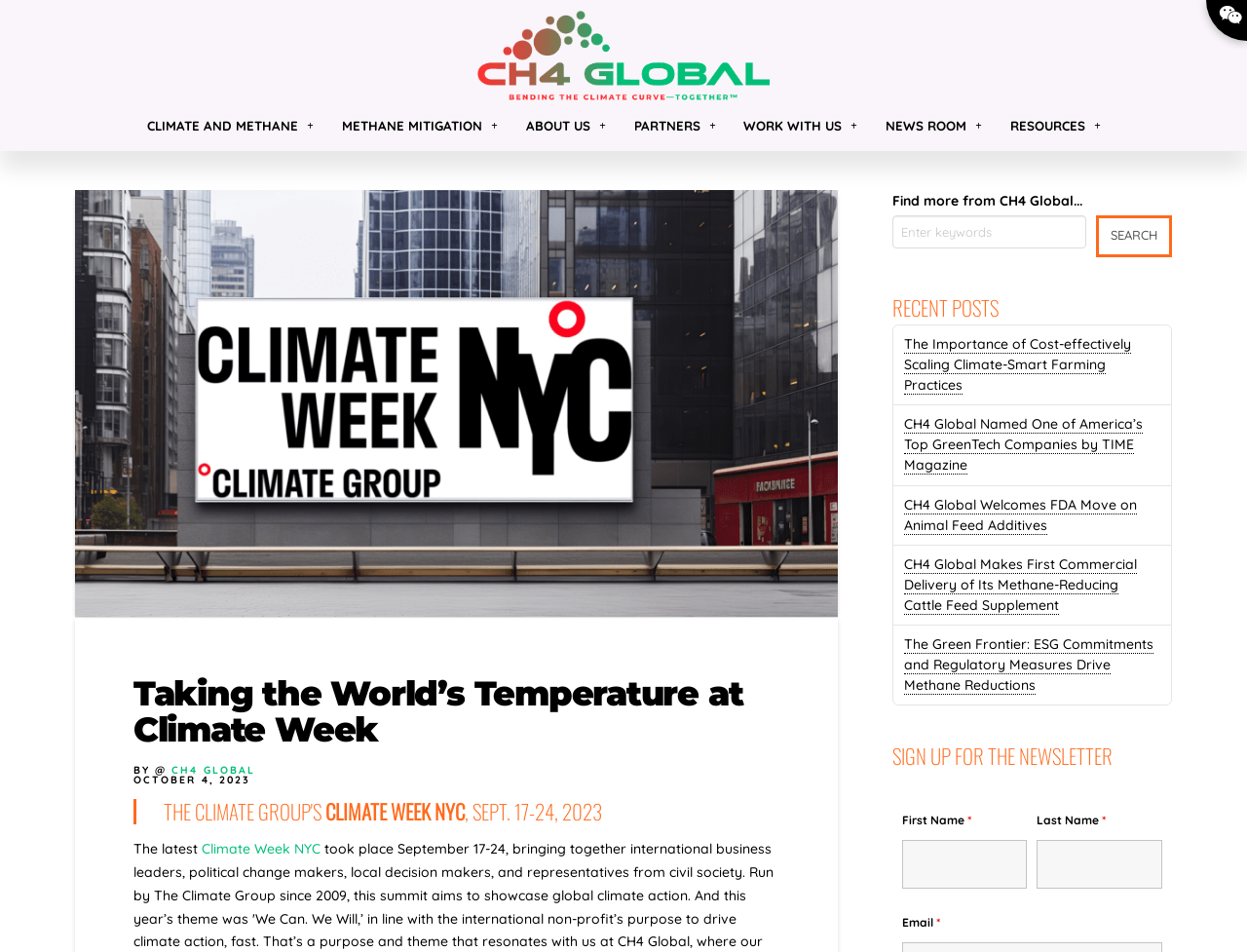What is the purpose of the search box?
Utilize the information in the image to give a detailed answer to the question.

I found the answer by looking at the search box and the static text 'Find more from CH4 Global...' which indicates that the purpose of the search box is to find more content from CH4 Global.